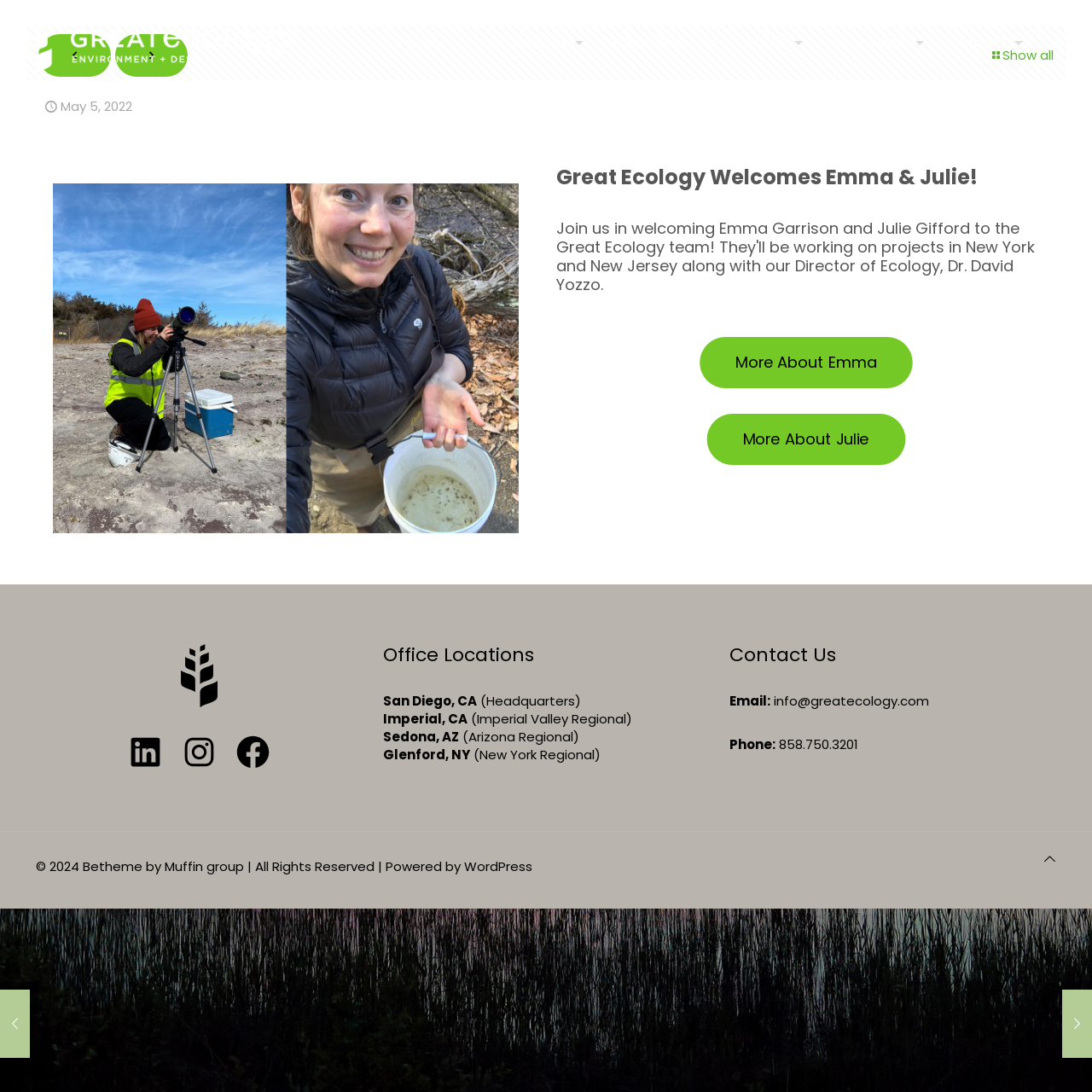Provide a brief response using a word or short phrase to this question:
What are the office locations of Great Ecology?

San Diego, CA, Imperial, CA, Sedona, AZ, Glenford, NY